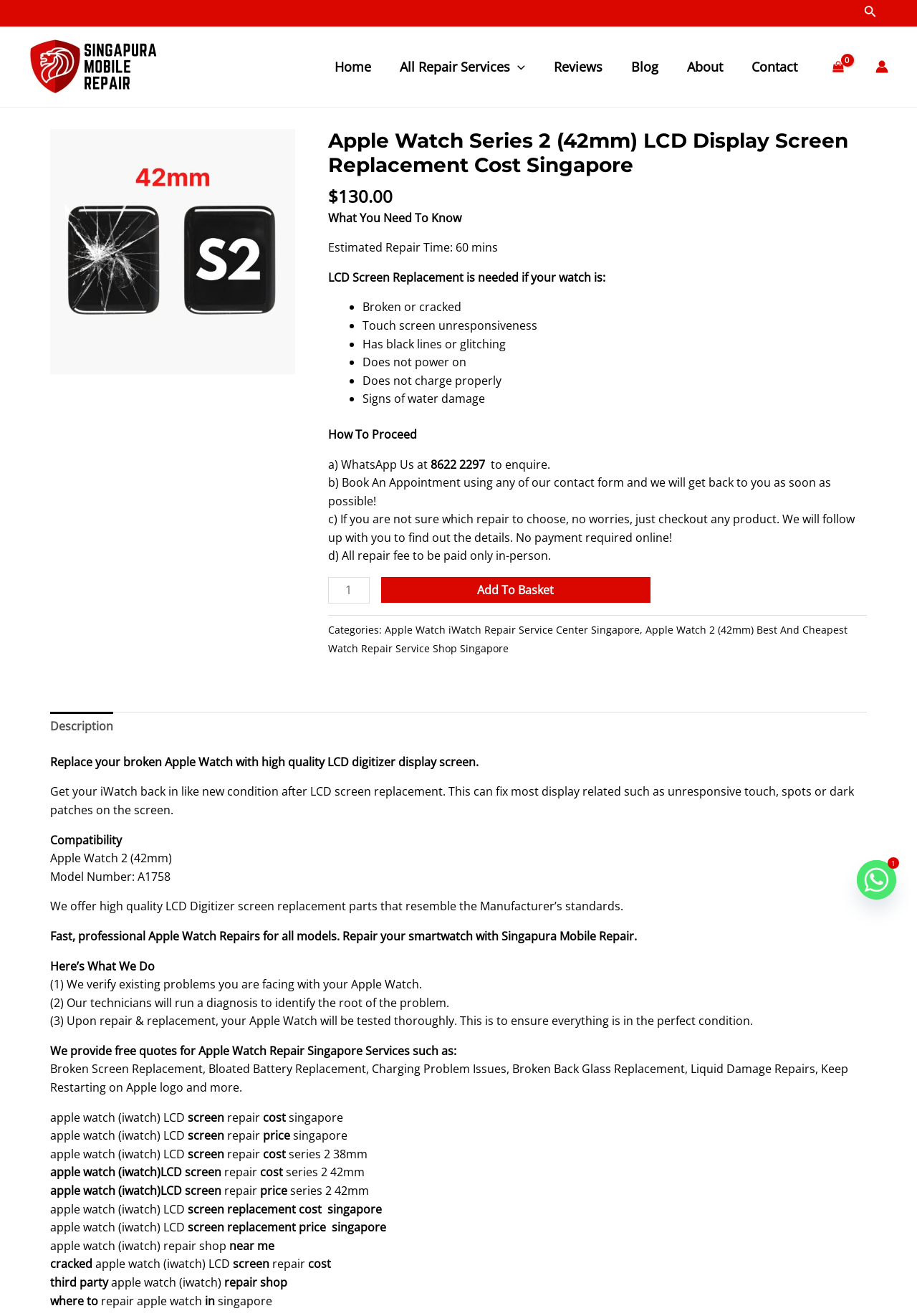Using the information shown in the image, answer the question with as much detail as possible: What are the symptoms that require LCD Screen Replacement?

The webpage lists the symptoms that require LCD Screen Replacement, including 'Broken or cracked', 'Touch screen unresponsiveness', 'Has black lines or glitching', and more, which are displayed in a bullet point list.